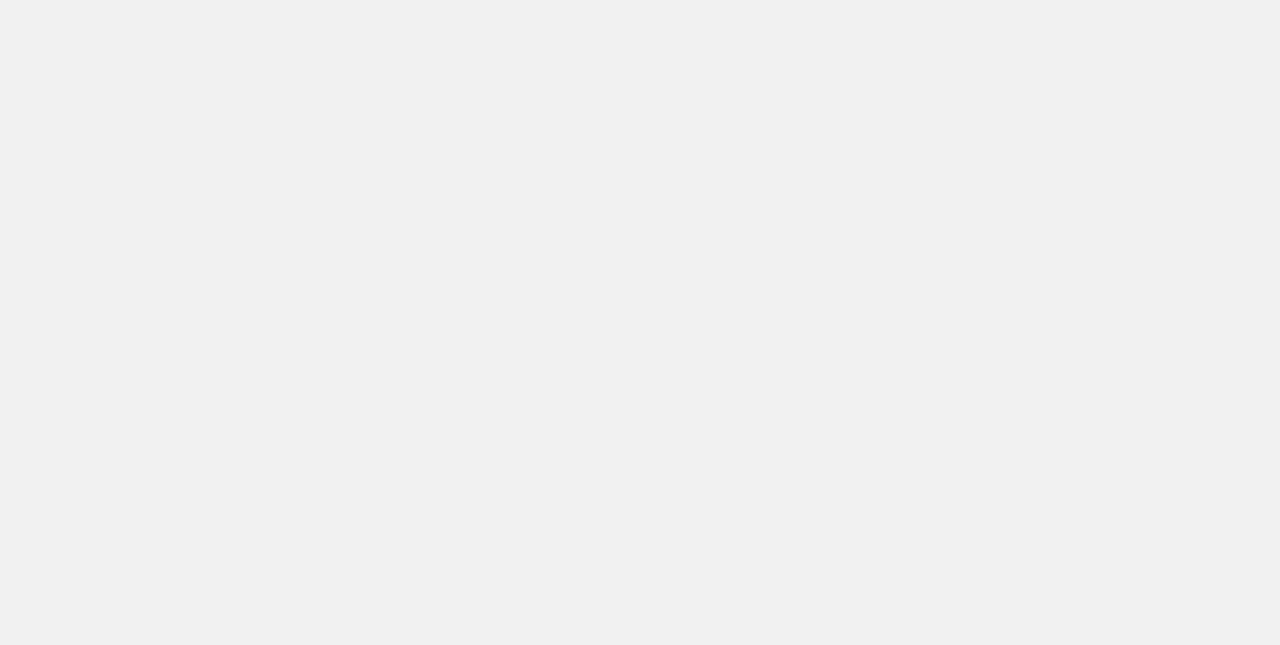Please indicate the bounding box coordinates for the clickable area to complete the following task: "Click on the 'Clinical courses' link". The coordinates should be specified as four float numbers between 0 and 1, i.e., [left, top, right, bottom].

None